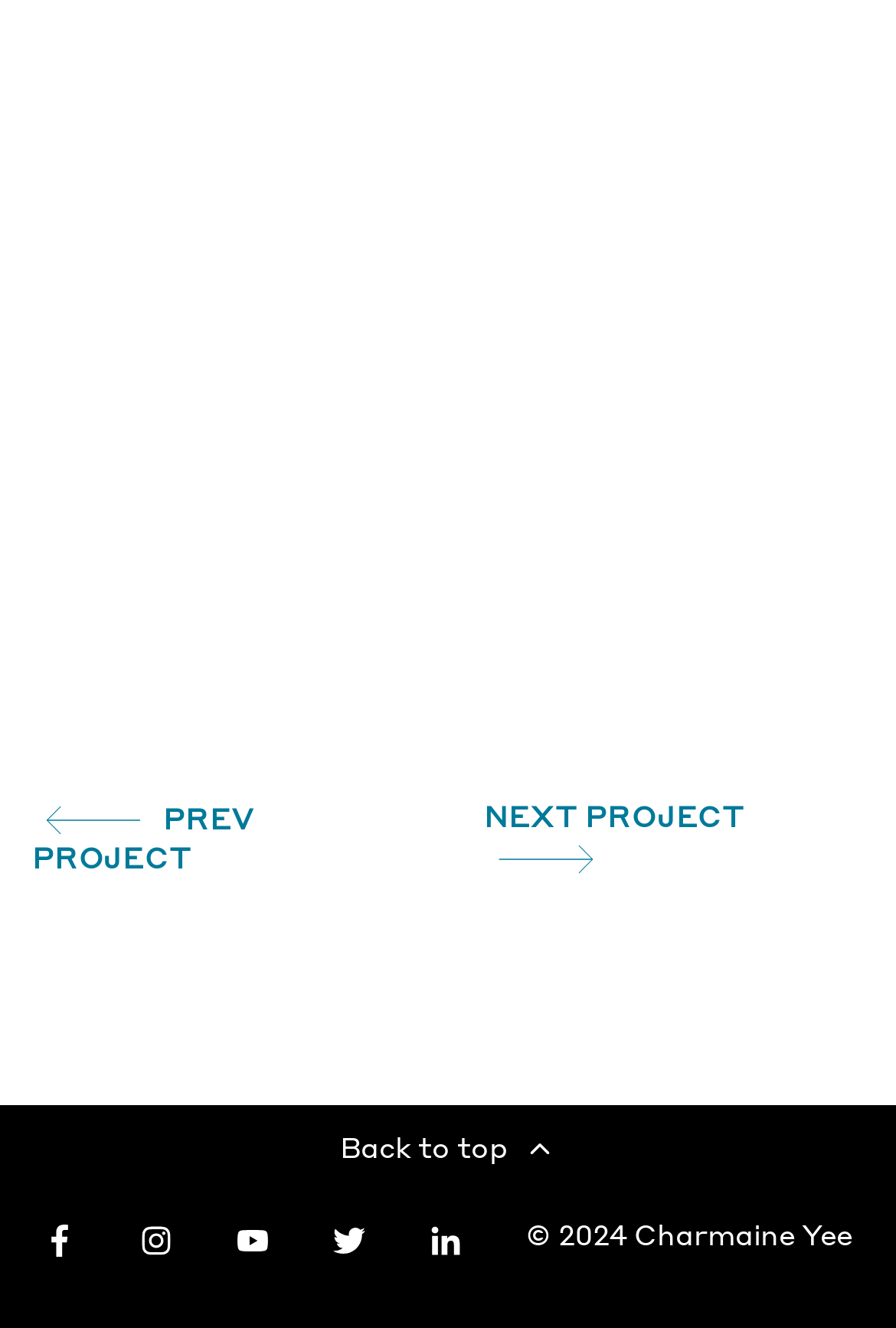What is the name of the person associated with the copyright? Examine the screenshot and reply using just one word or a brief phrase.

Charmaine Yee